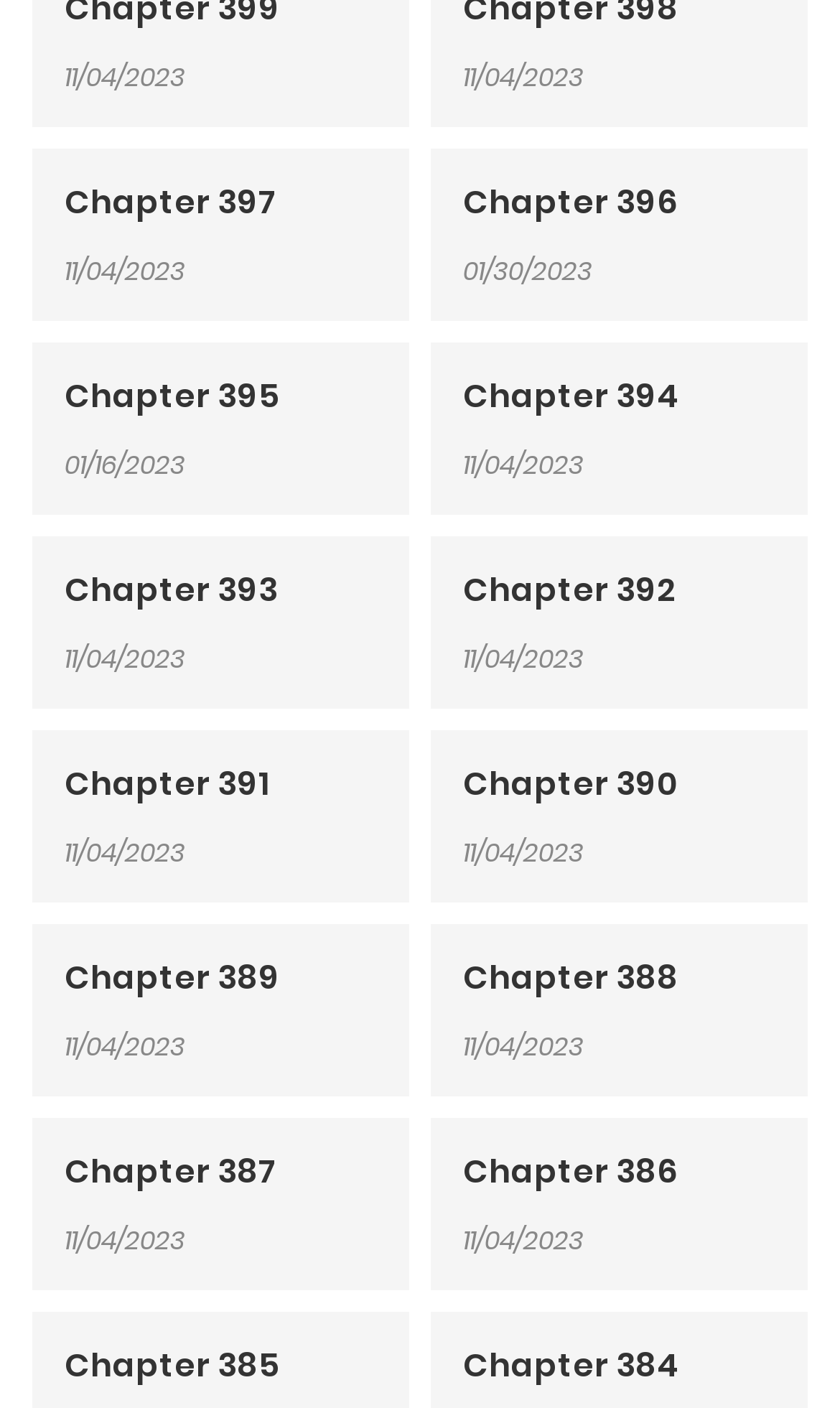Given the description of a UI element: "RedLine", identify the bounding box coordinates of the matching element in the webpage screenshot.

[0.077, 0.121, 0.449, 0.167]